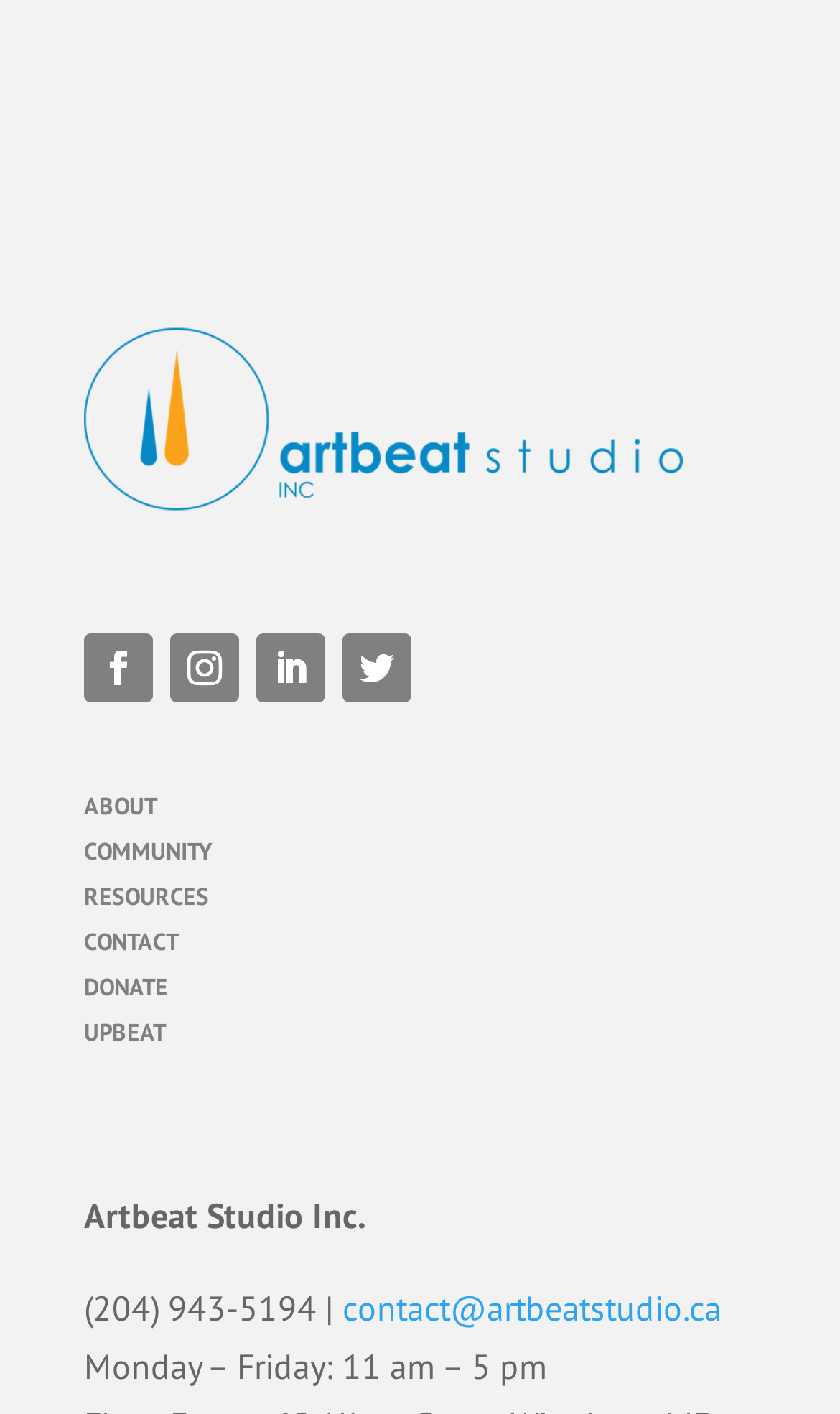Please identify the bounding box coordinates of the element I need to click to follow this instruction: "click the email link".

[0.408, 0.91, 0.859, 0.94]